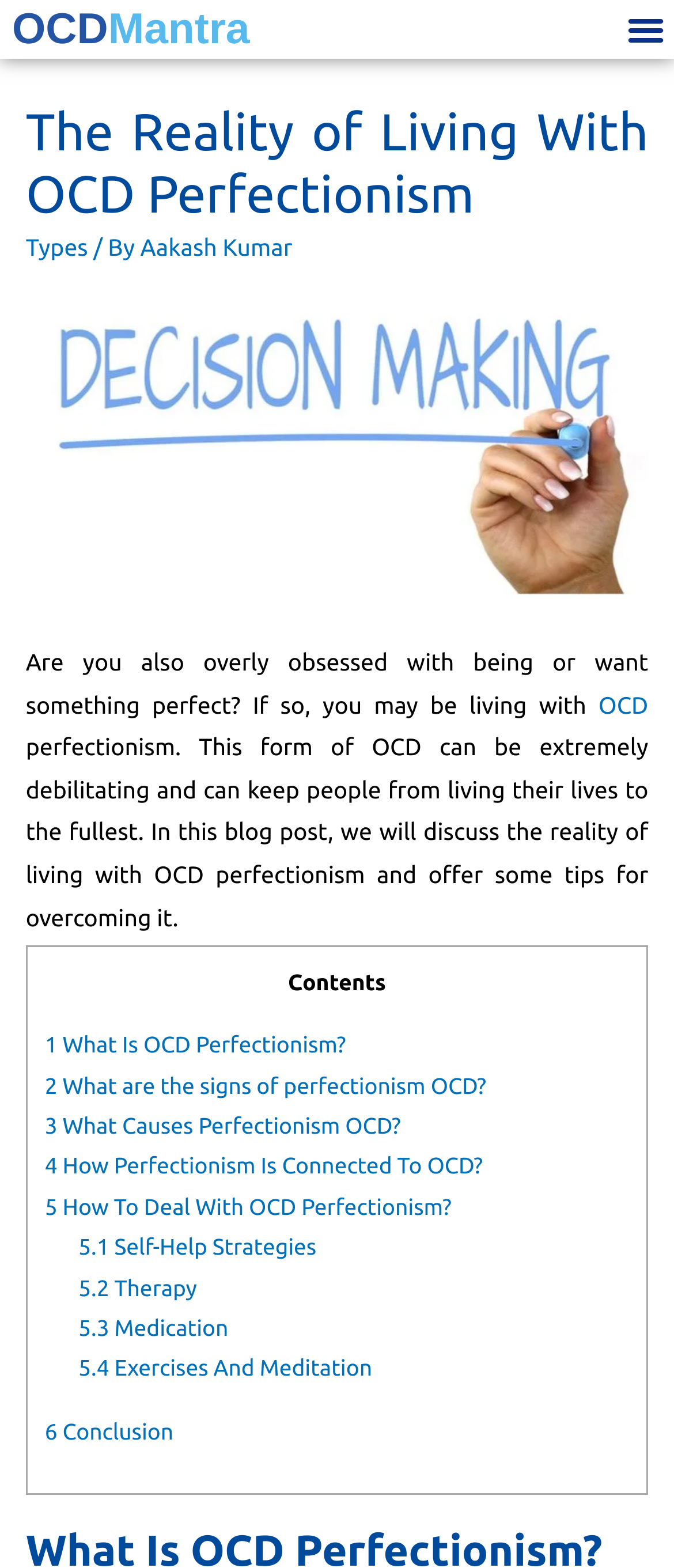Please find and report the bounding box coordinates of the element to click in order to perform the following action: "Jump to the section '1 What Is OCD Perfectionism?'". The coordinates should be expressed as four float numbers between 0 and 1, in the format [left, top, right, bottom].

[0.066, 0.659, 0.513, 0.675]